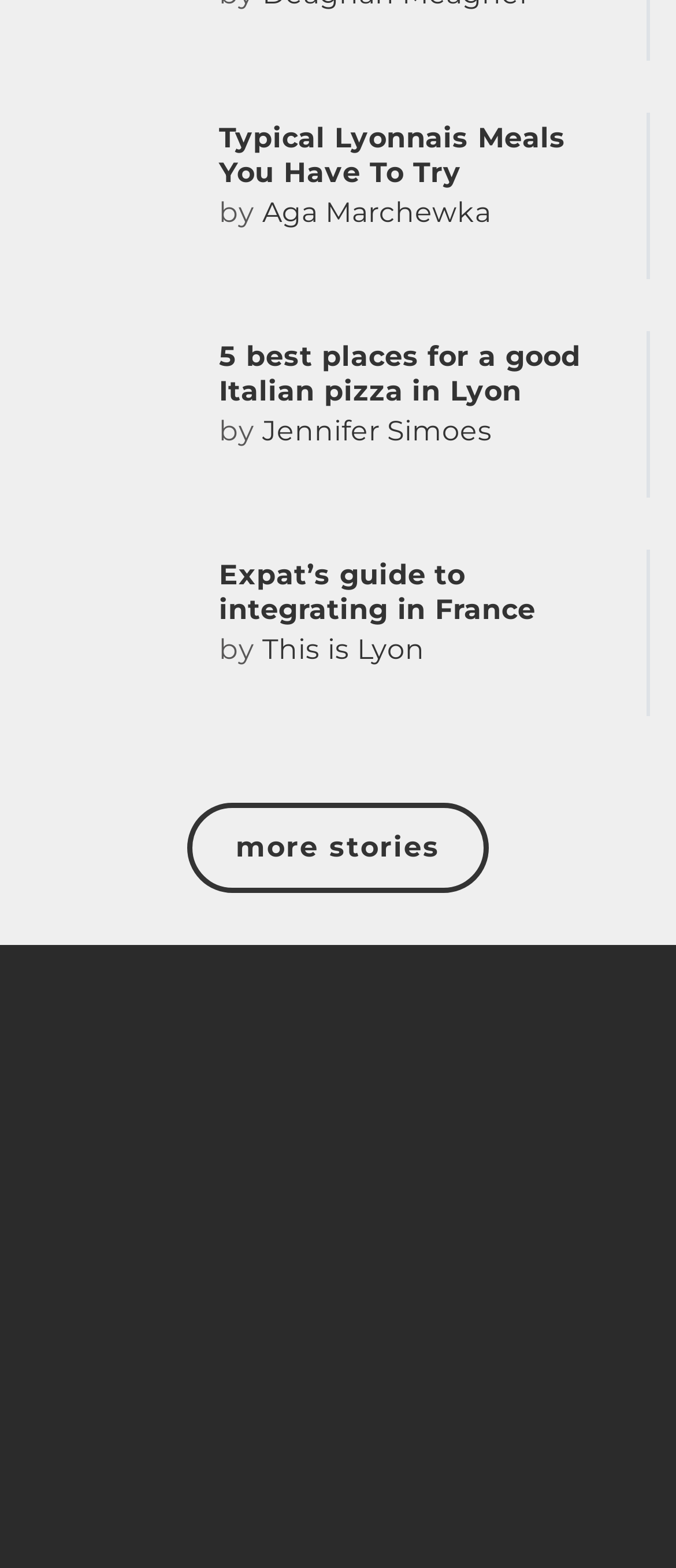Can you provide the bounding box coordinates for the element that should be clicked to implement the instruction: "Click on the link to read about Typical Lyonnais Meals You Have To Try"?

[0.324, 0.078, 0.837, 0.121]